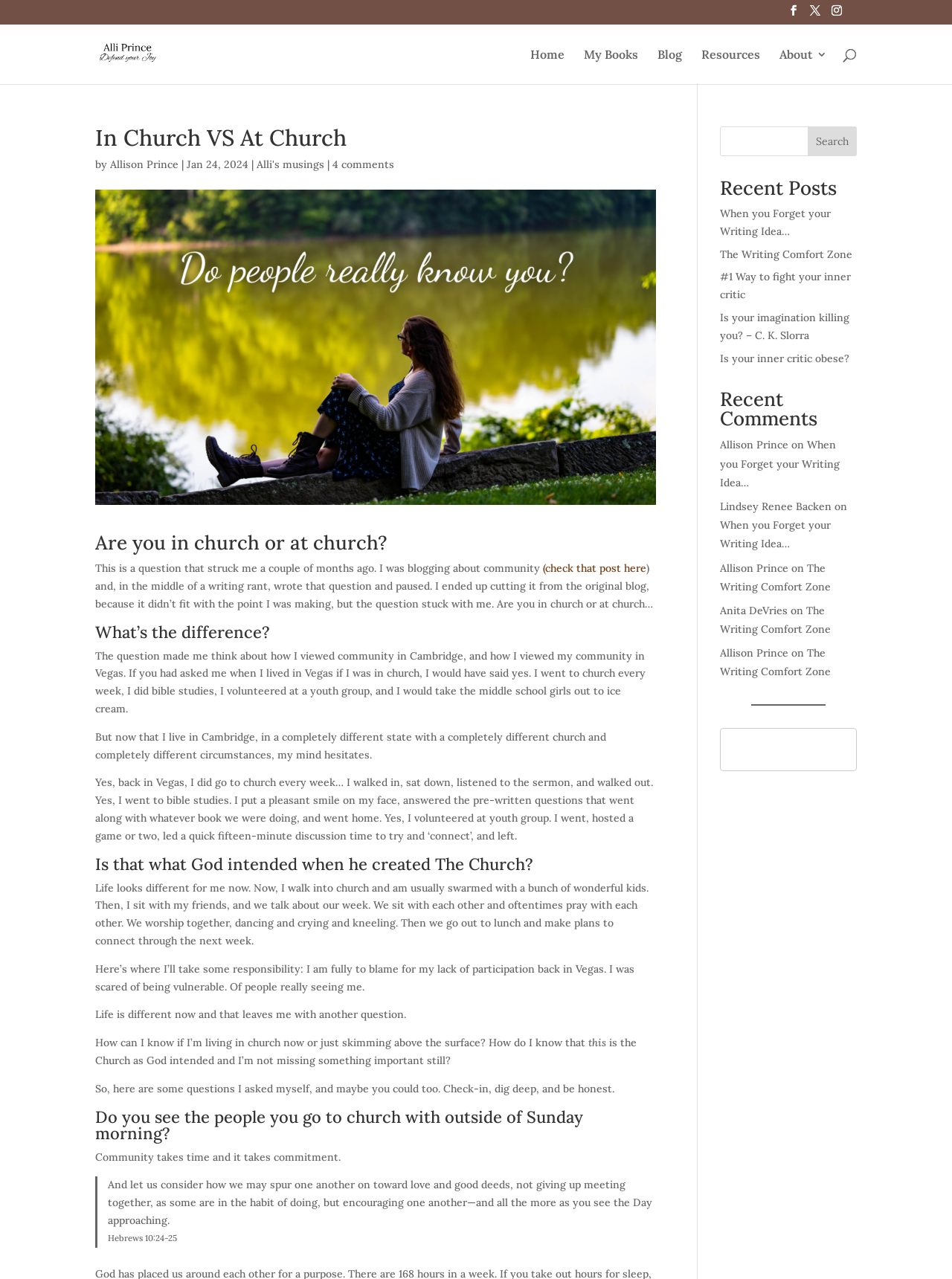Answer this question using a single word or a brief phrase:
How many comments are there on this blog post?

4 comments